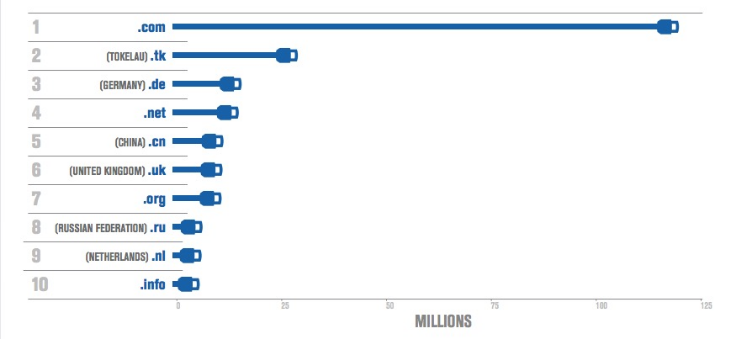Thoroughly describe everything you see in the image.

The image presents a bar chart illustrating the most popular top-level domains (TLDs) by the number of registered domain names, measured in millions. The dominant TLD is **.com**, with a significantly higher number of registrations compared to others, reaching nearly 125 million. Following this, **.tk** from Tokelau ranks second, with a notable presence due to its free registration. In third place, the German country code top-level domain, **.de**, stands out as a significant market, reflecting its importance in Europe. Other notable domains include **.net**, **.cn** for China, **.uk** for the United Kingdom, **.org**, **.ru** for Russia, **.nl** for the Netherlands, and finally **.info**, rounding out the top ten. This graphical data underscores the continuing popularity of traditional TLDs while highlighting emerging trends in the domain registration market.